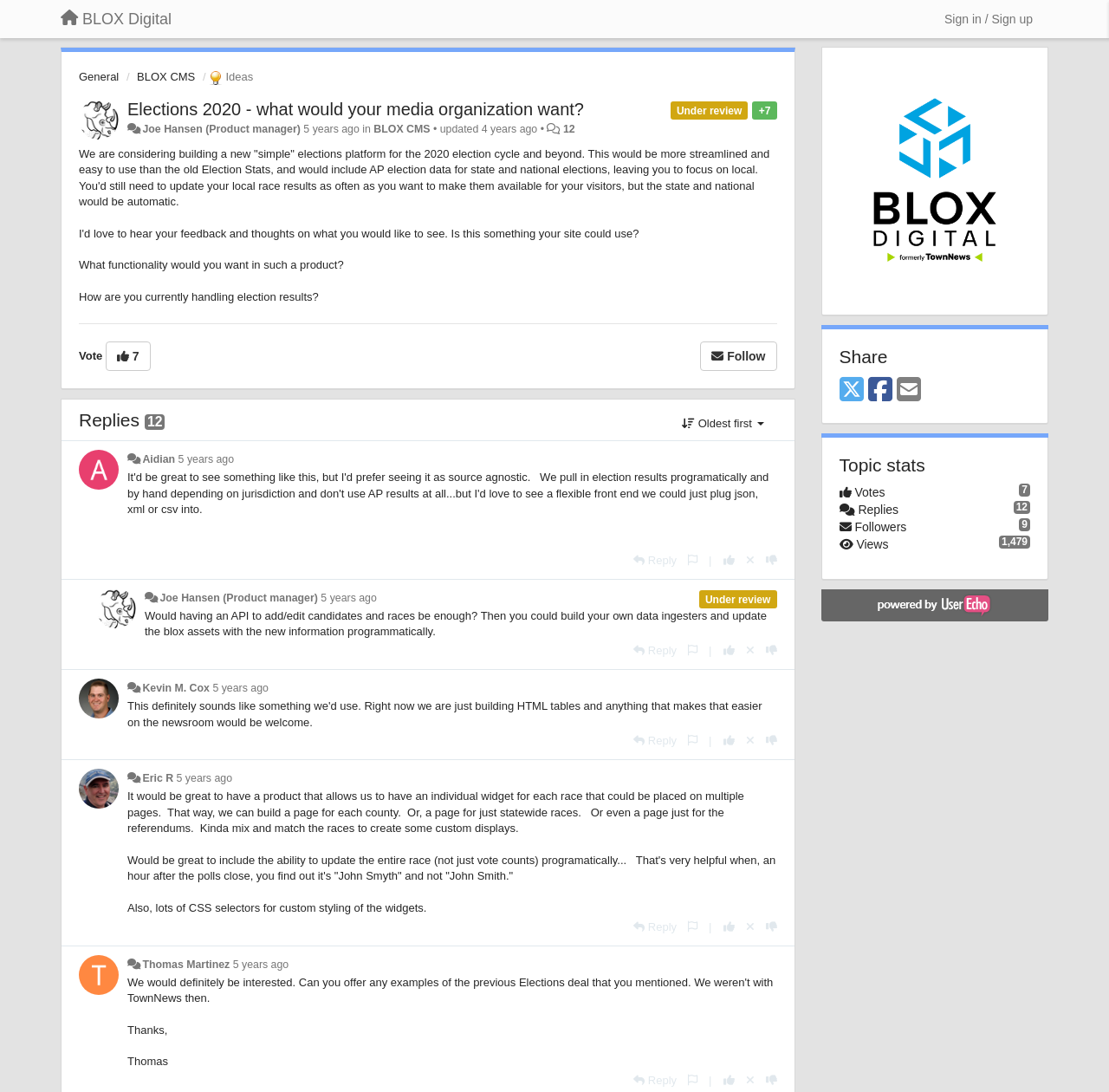Find and specify the bounding box coordinates that correspond to the clickable region for the instruction: "Click on the 'HOME' link".

None